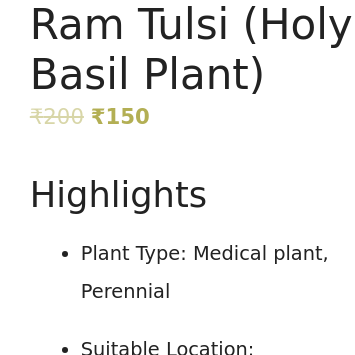What classification does the Ram Tulsi plant fall under?
Look at the image and respond with a single word or a short phrase.

Medical plant